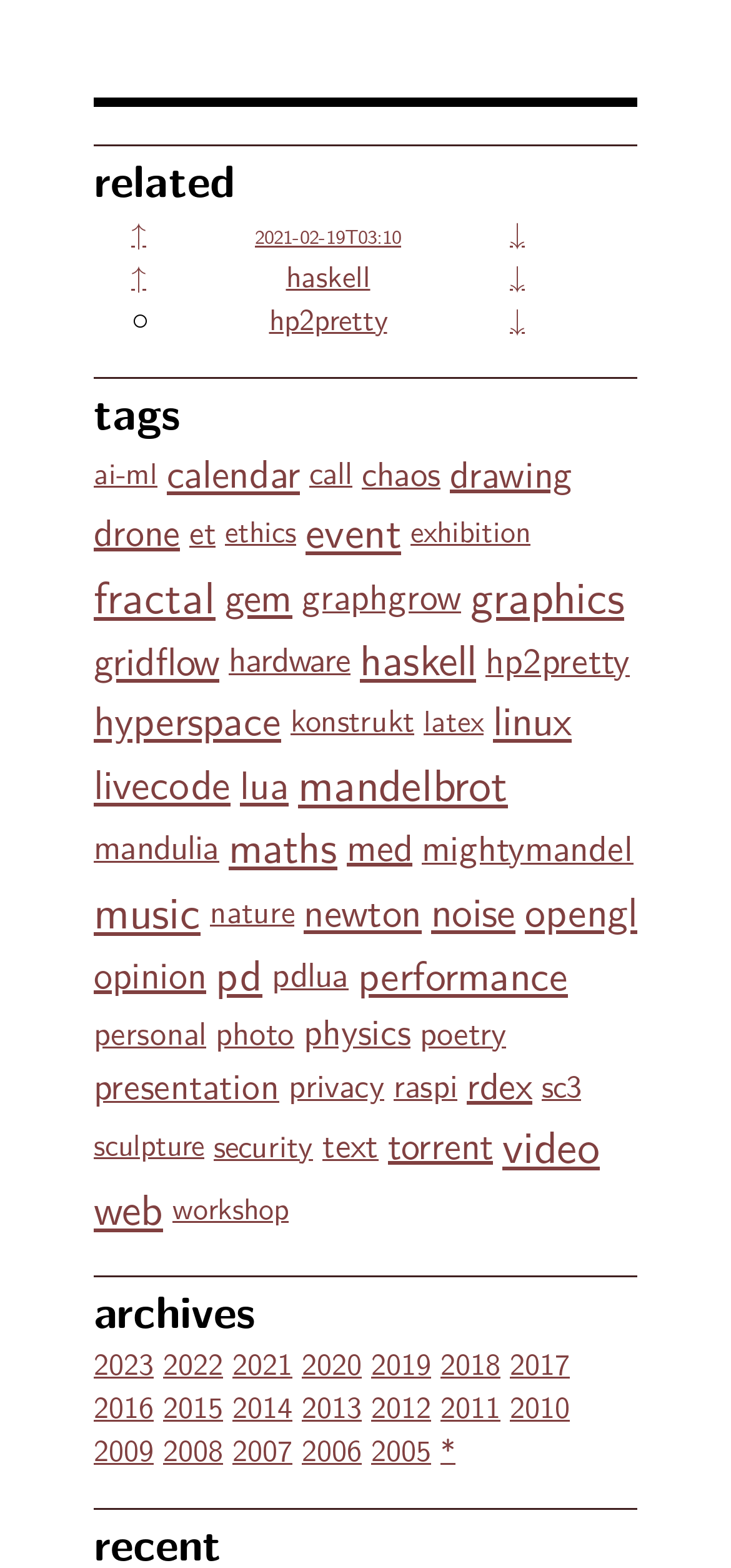Please identify the bounding box coordinates of the area that needs to be clicked to fulfill the following instruction: "go to the 'ethics' tag."

[0.308, 0.324, 0.405, 0.352]